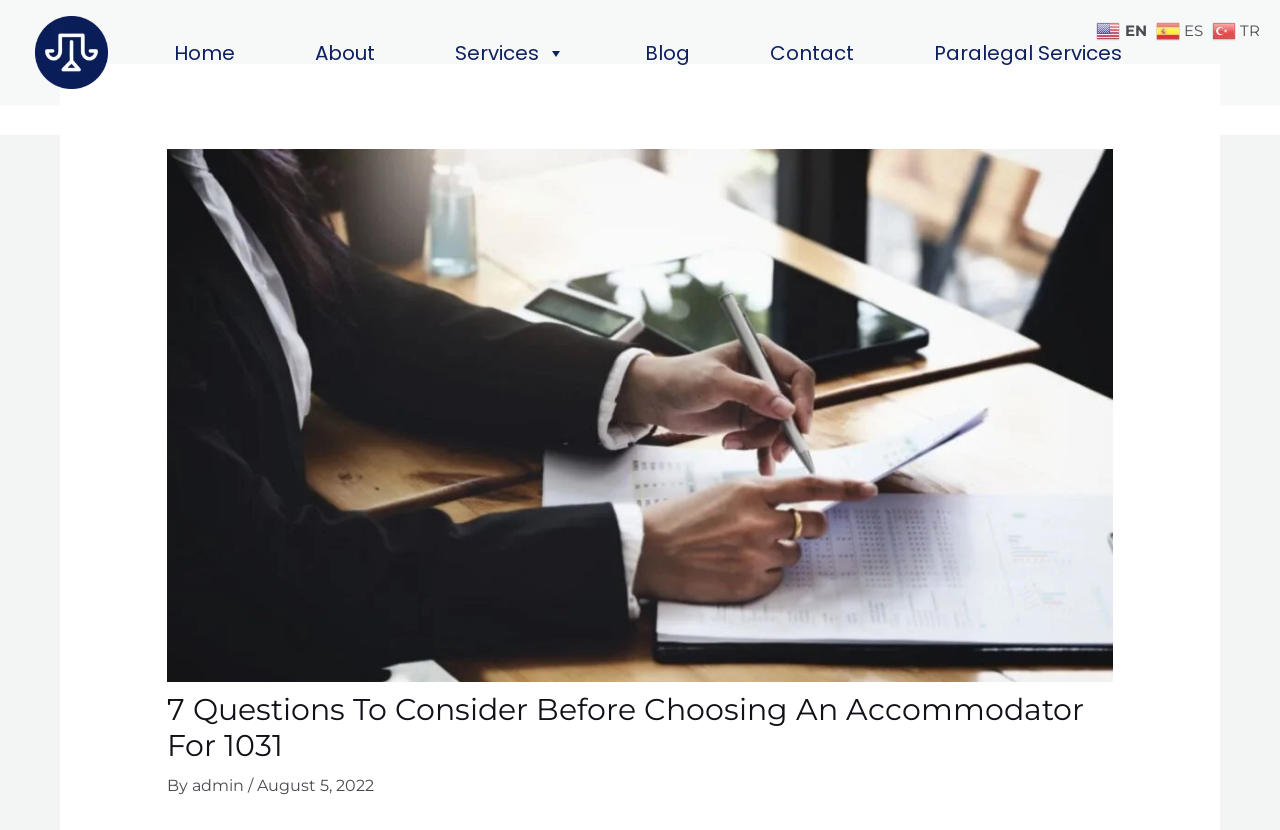Describe all the key features and sections of the webpage thoroughly.

This webpage is about "7 Questions To Consider Before Choosing An Accommodator For 1031" and appears to be a blog post or article. At the top, there is a navigation menu with 6 links: "Home", "About", "Services", "Blog", "Contact", and "Paralegal Services". 

Below the navigation menu, there is a header section that contains an image titled "Simple Guide to Choosing a 1031 Qualified Intermediary" and a heading that matches the title of the webpage. The author's name, "admin", and the publication date, "August 5, 2022", are displayed below the heading.

On the top right corner, there are three language options: "en EN", "es ES", and "tr TR", each accompanied by a flag icon.

The overall structure of the webpage is clean and organized, with clear headings and concise text.